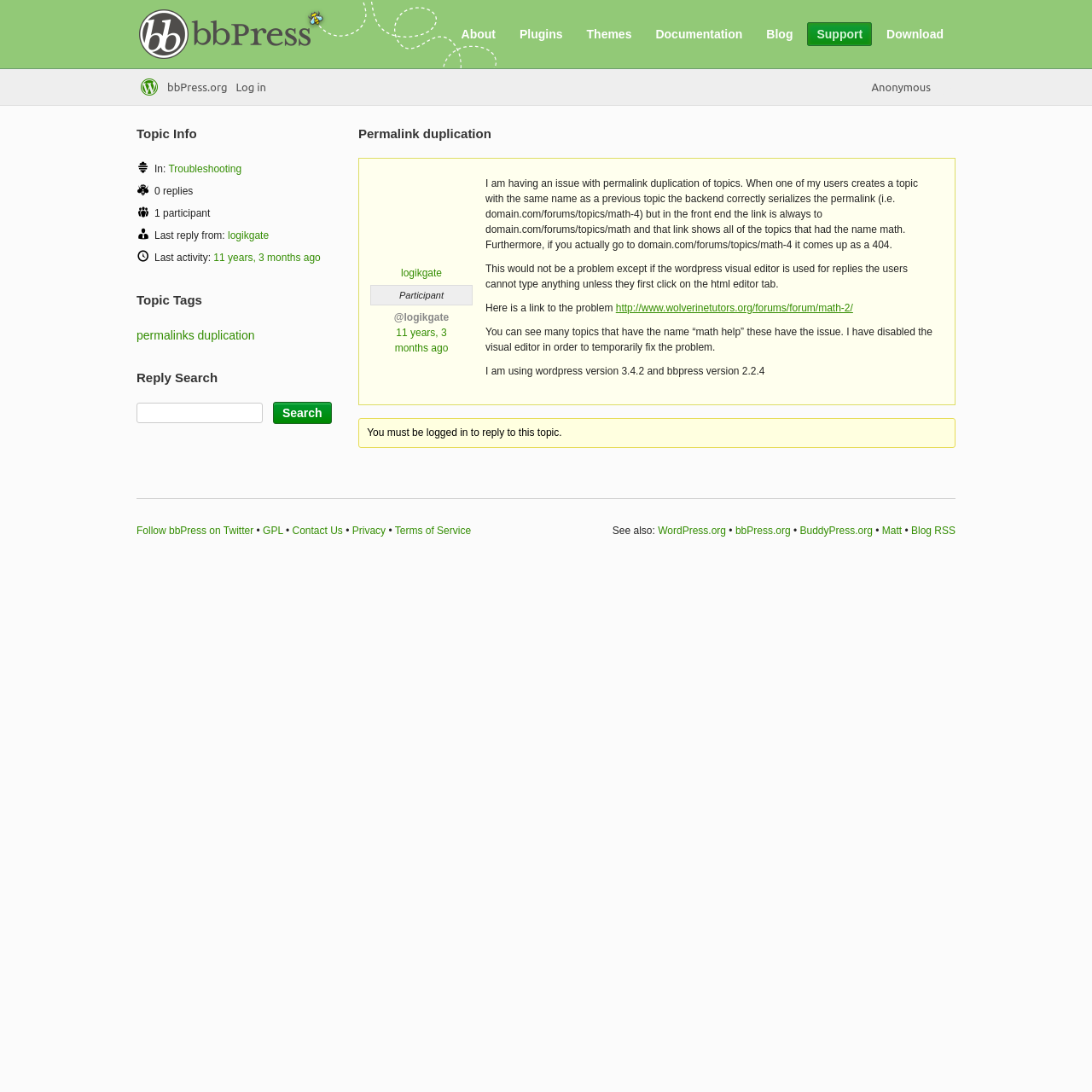Respond with a single word or phrase to the following question:
How many replies are there to this topic?

0